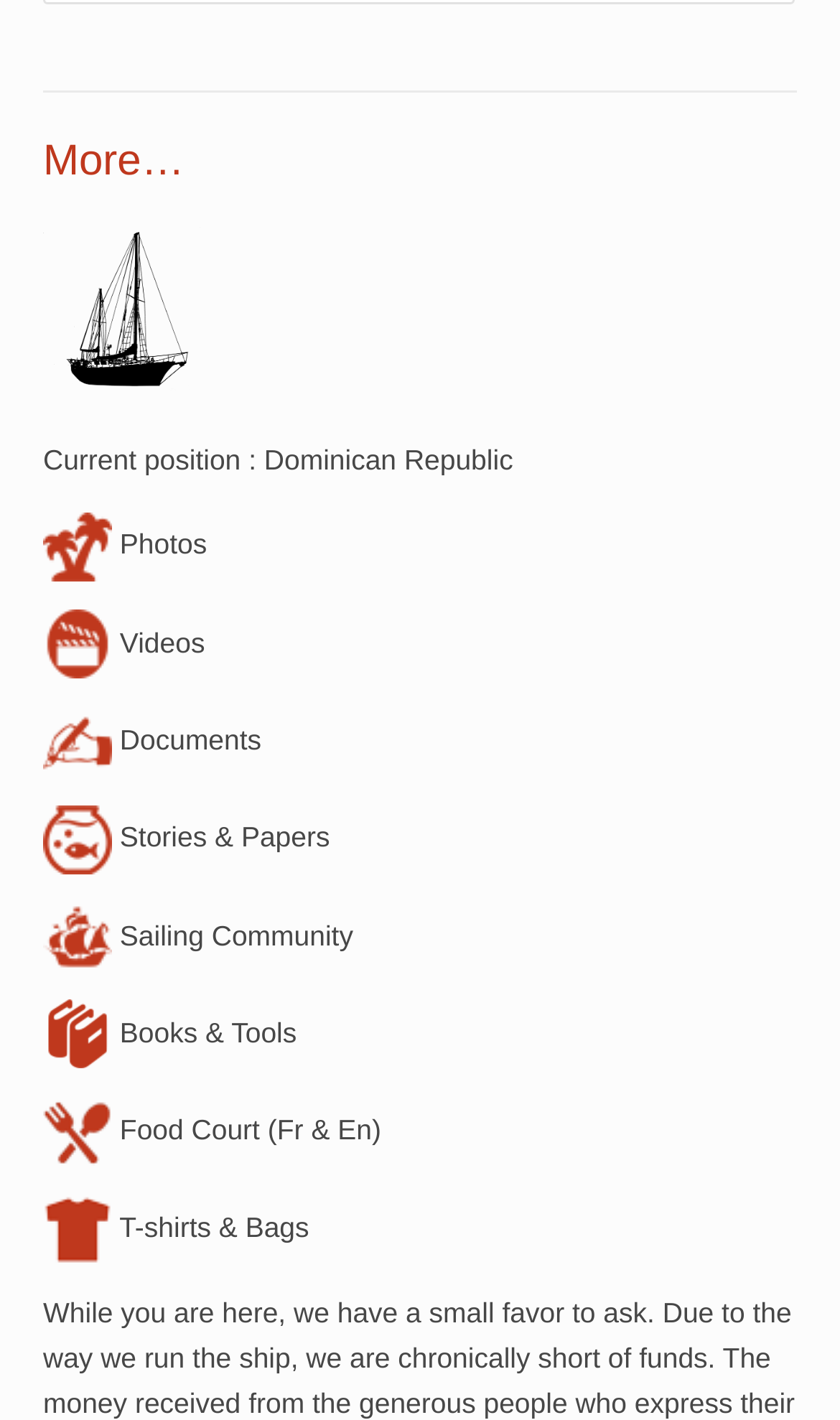Is there a section for food?
Use the screenshot to answer the question with a single word or phrase.

Yes